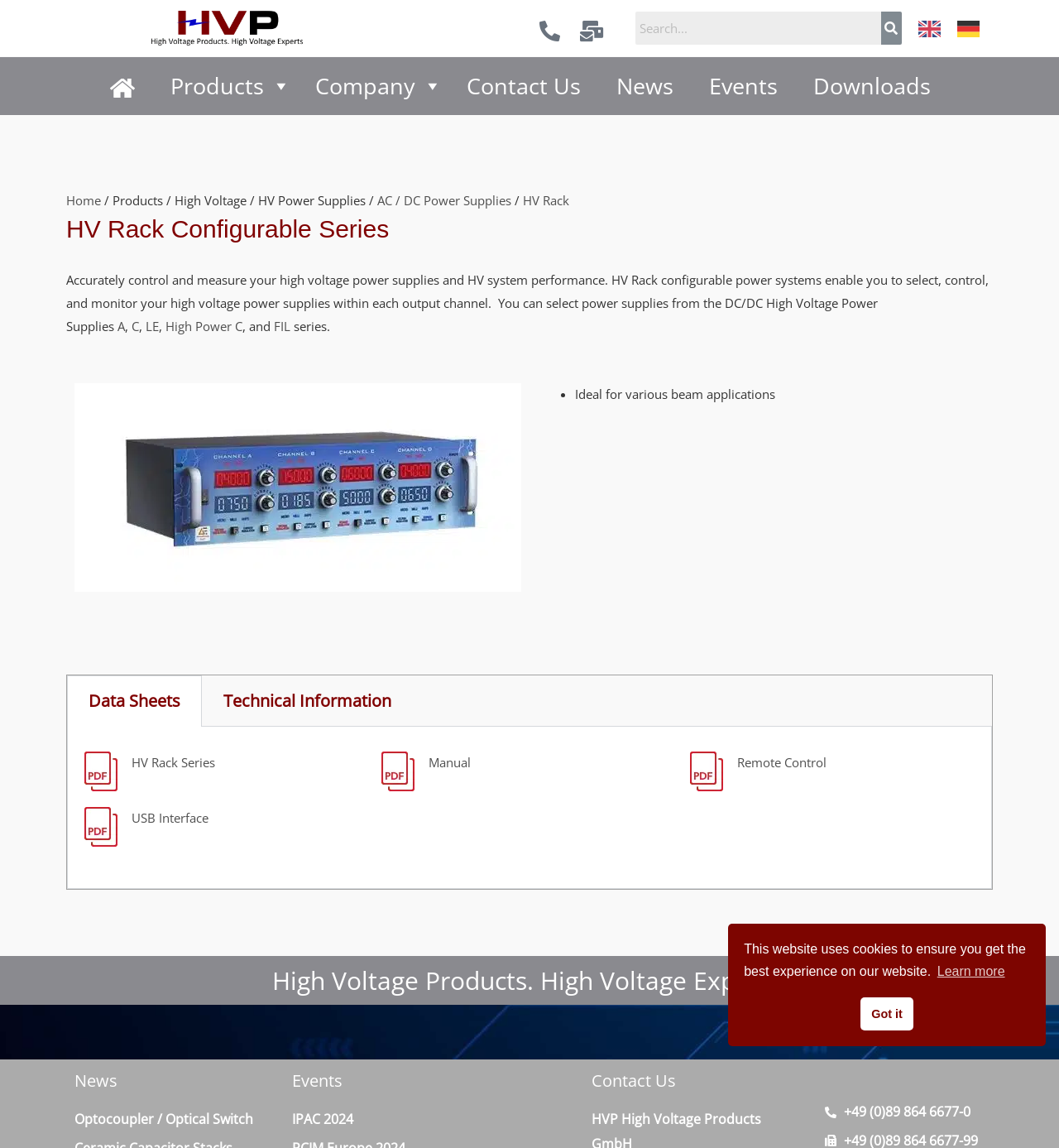Locate the bounding box coordinates of the element you need to click to accomplish the task described by this instruction: "View the HV Rack Configurable Series".

[0.494, 0.167, 0.538, 0.182]